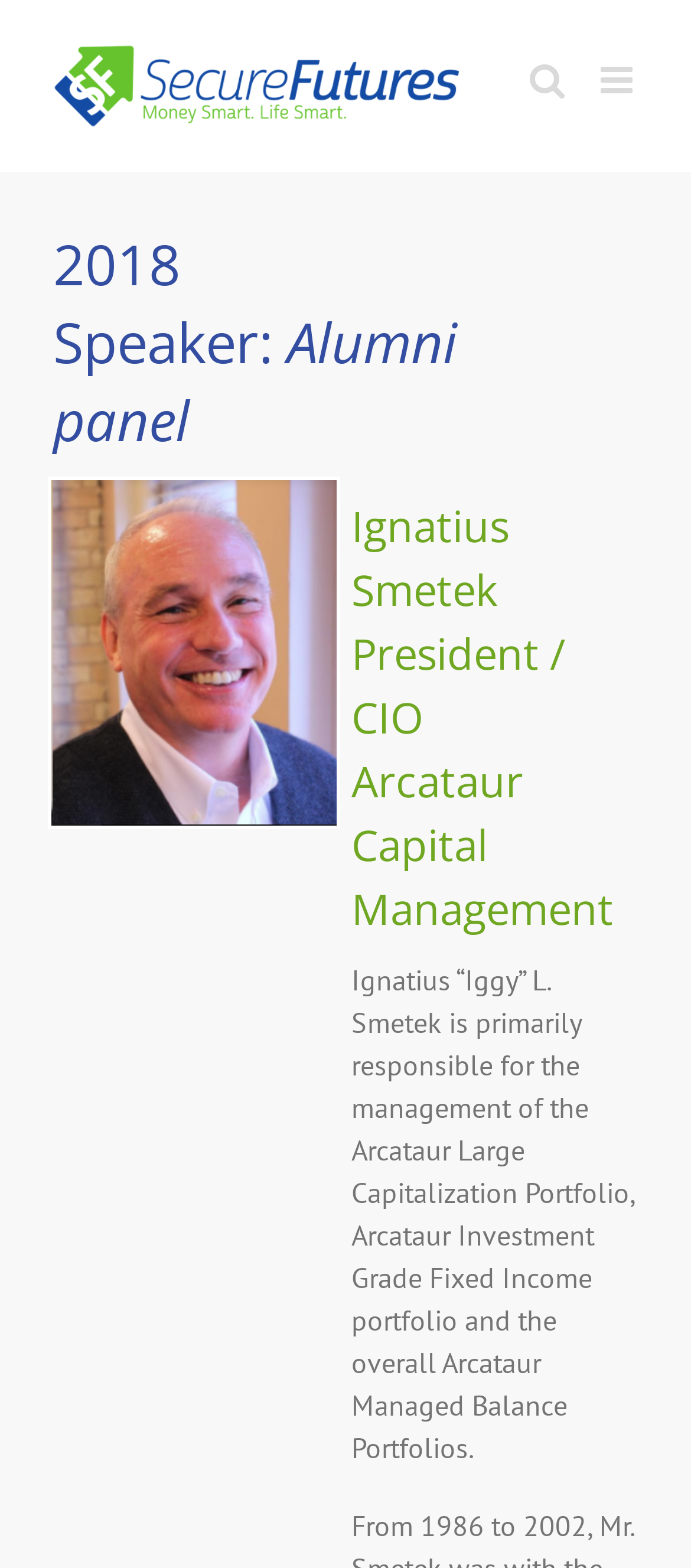What is the nickname of Ignatius Smetek?
Deliver a detailed and extensive answer to the question.

I found the answer by looking at the StaticText element that says 'Ignatius “Iggy” L. Smetek ...', which indicates that Ignatius Smetek's nickname is Iggy.